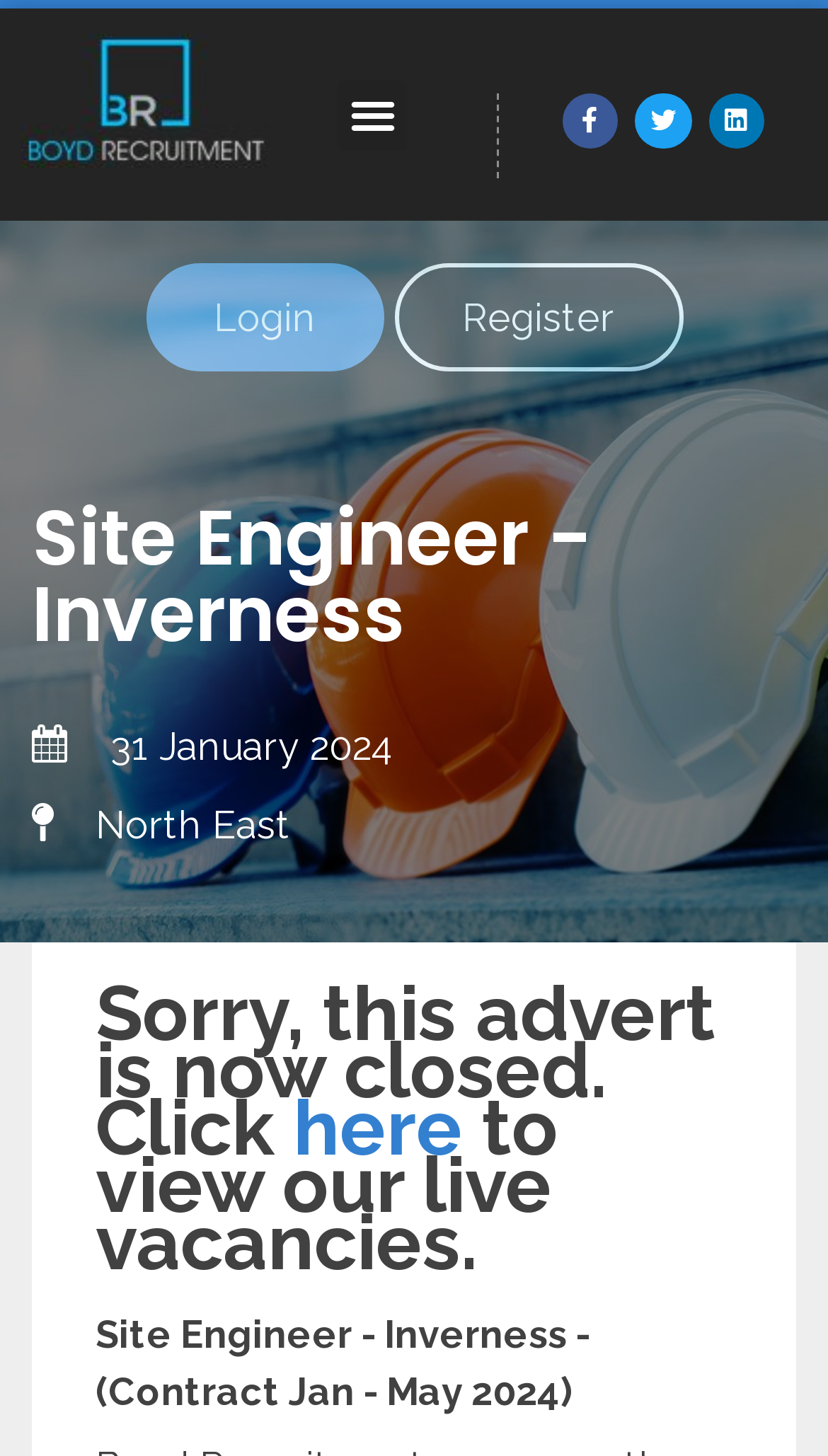What is the current status of the job advert?
Give a comprehensive and detailed explanation for the question.

I determined the current status of the job advert by reading the static text 'Sorry, this advert is now closed.' which indicates that the job is no longer available.